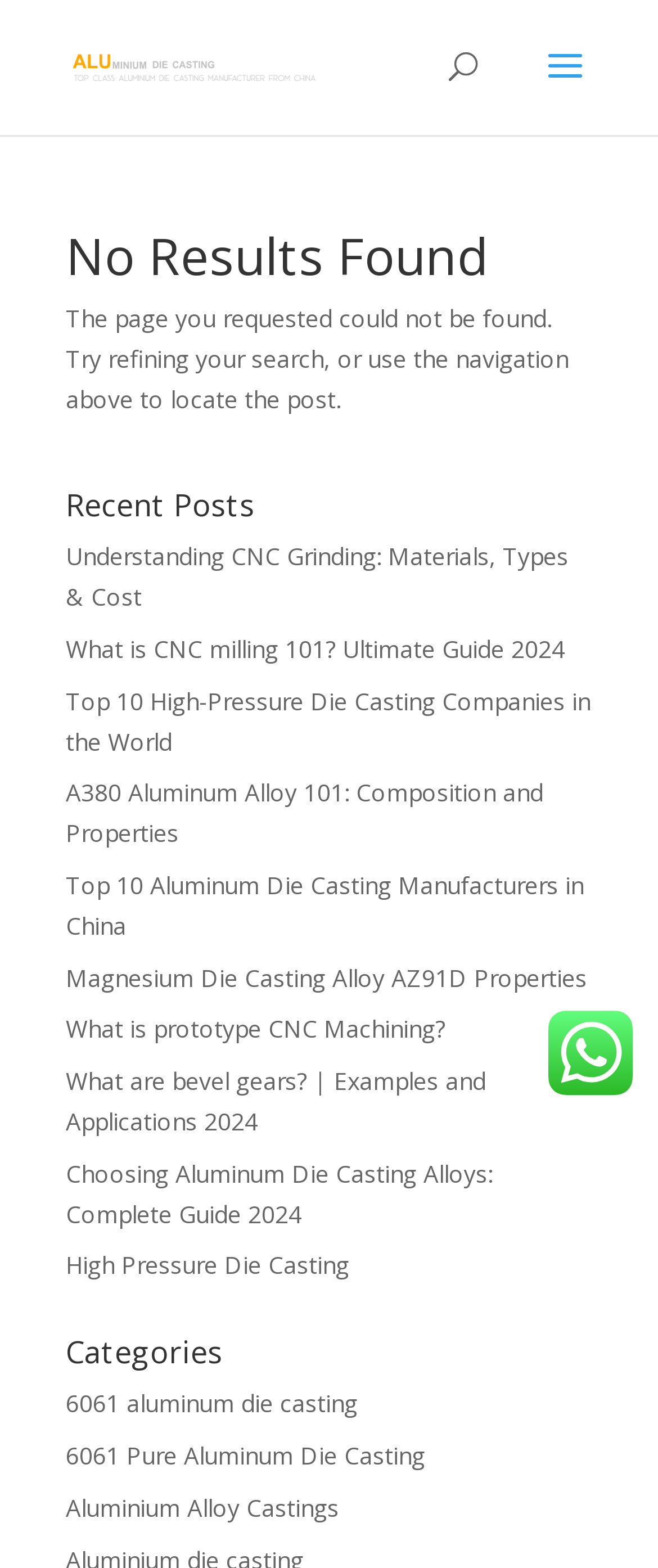Please give the bounding box coordinates of the area that should be clicked to fulfill the following instruction: "browse 6061 aluminum die casting category". The coordinates should be in the format of four float numbers from 0 to 1, i.e., [left, top, right, bottom].

[0.1, 0.885, 0.544, 0.905]